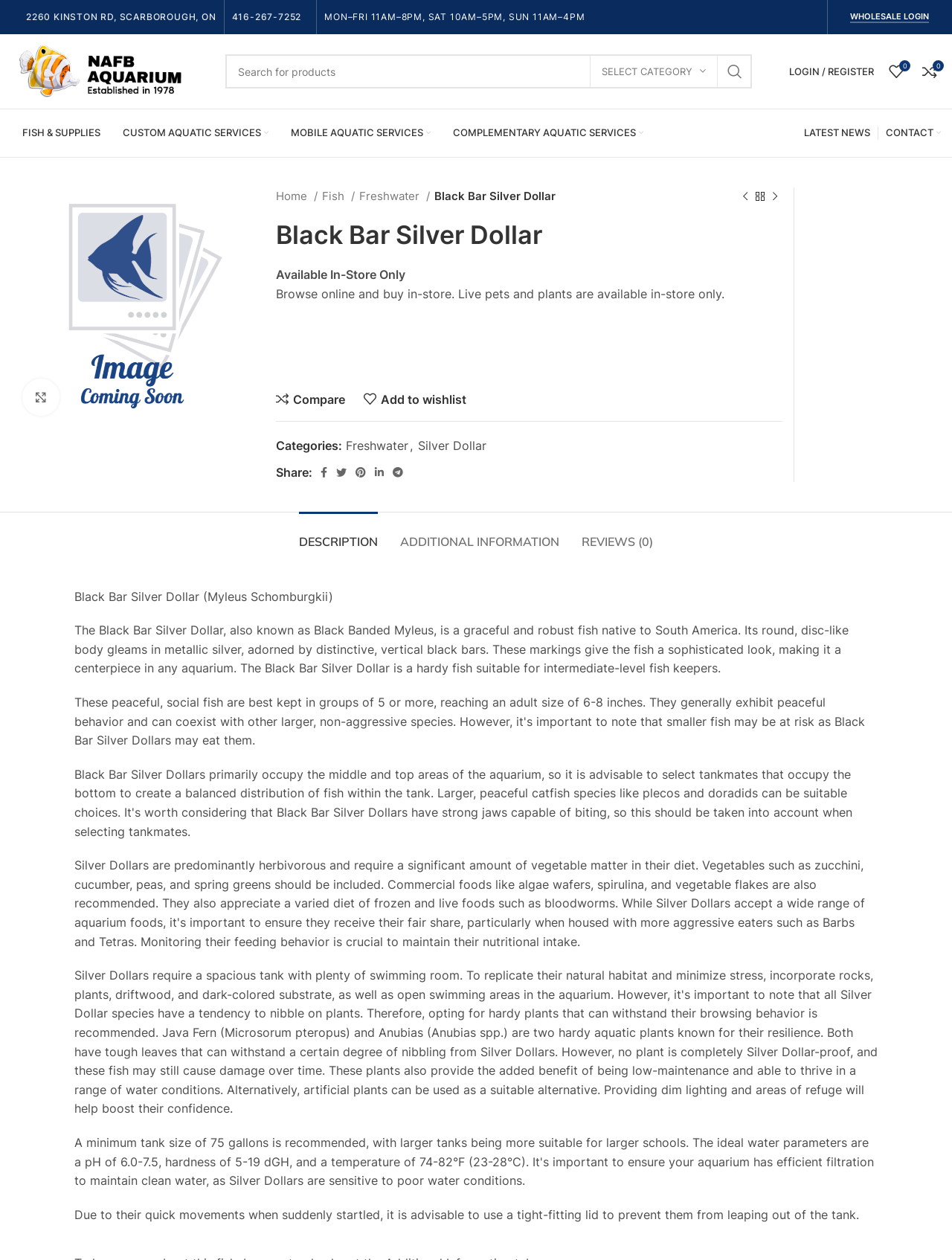Determine the bounding box coordinates of the section to be clicked to follow the instruction: "Add to wishlist". The coordinates should be given as four float numbers between 0 and 1, formatted as [left, top, right, bottom].

[0.382, 0.312, 0.49, 0.322]